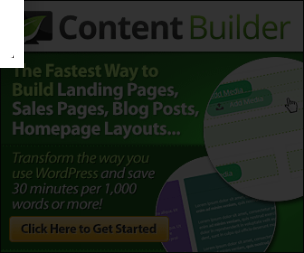What is the time saved per 1,000 words?
Please provide a single word or phrase answer based on the image.

30 minutes